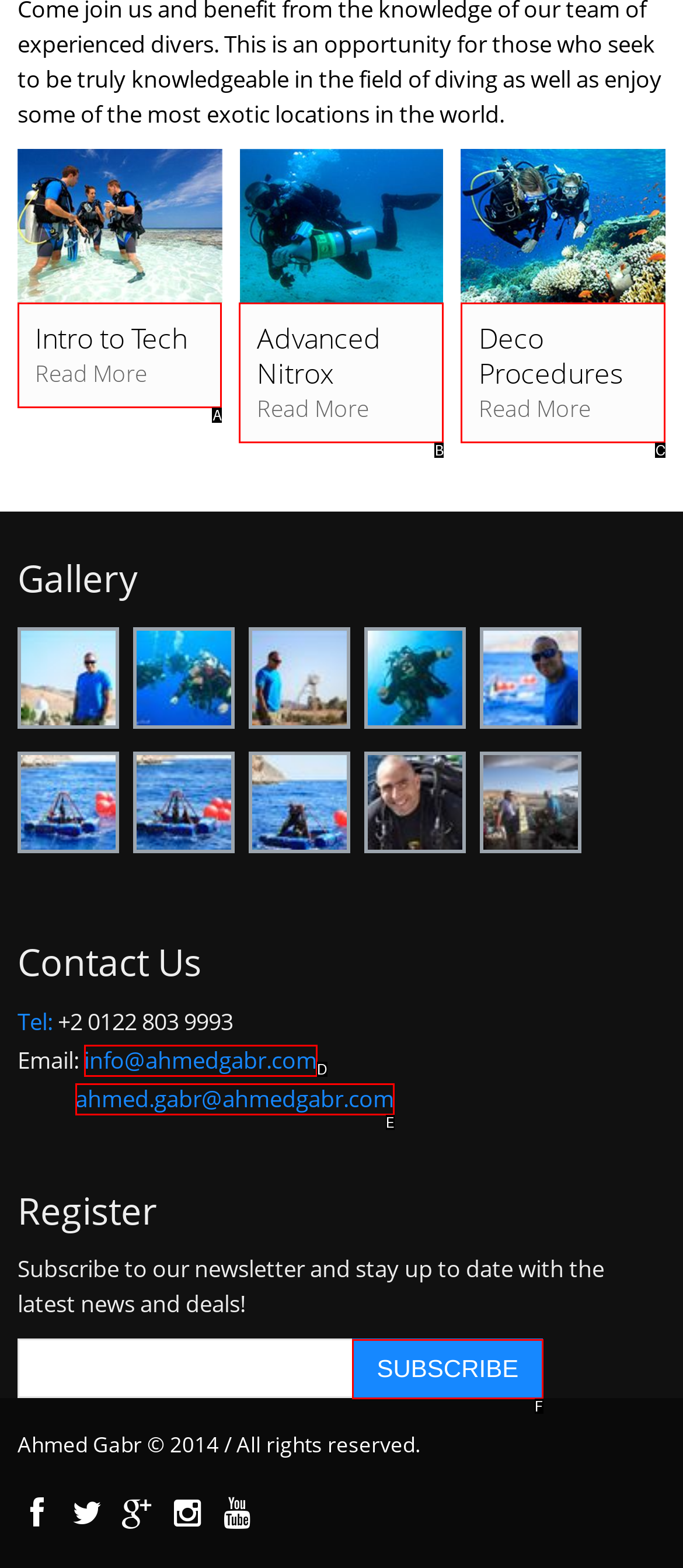Which option aligns with the description: Terms & conditions? Respond by selecting the correct letter.

None